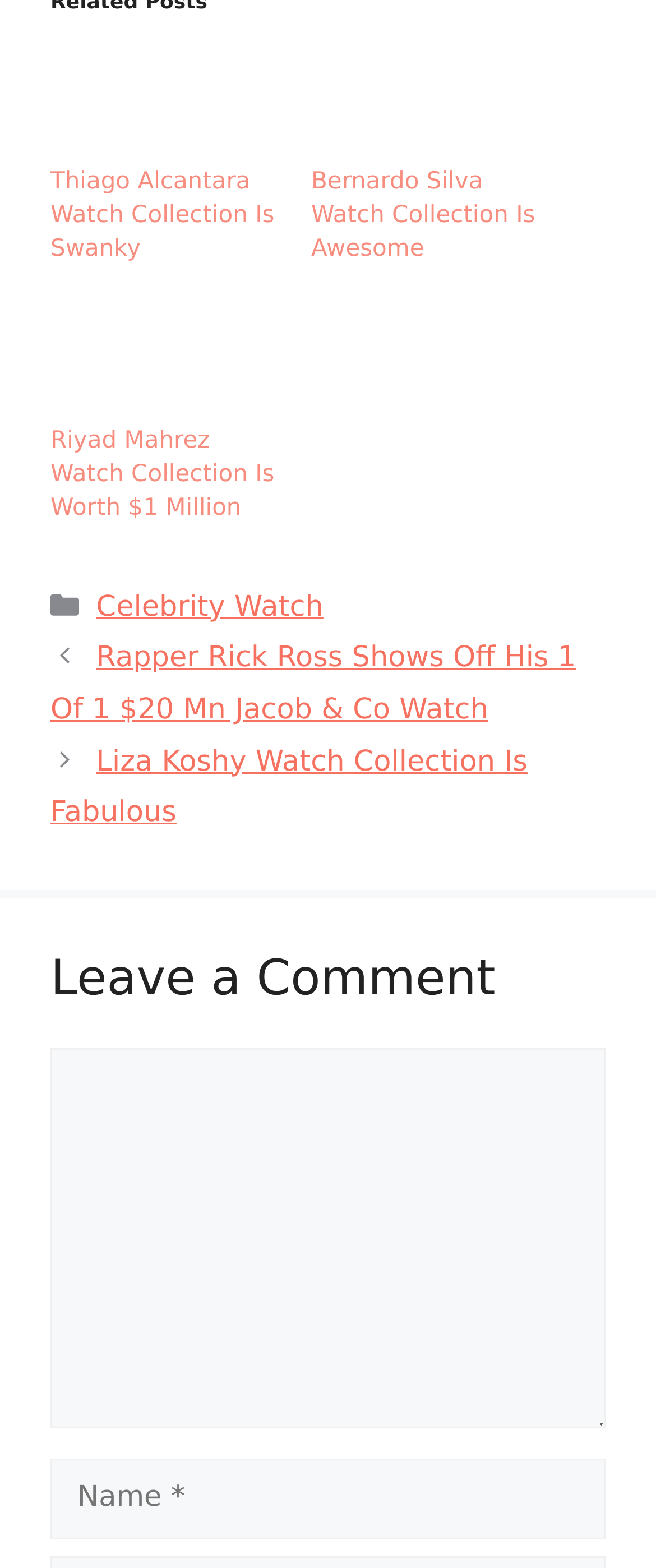Please locate the bounding box coordinates of the element's region that needs to be clicked to follow the instruction: "Click on Celebrity Watch". The bounding box coordinates should be provided as four float numbers between 0 and 1, i.e., [left, top, right, bottom].

[0.147, 0.376, 0.493, 0.398]